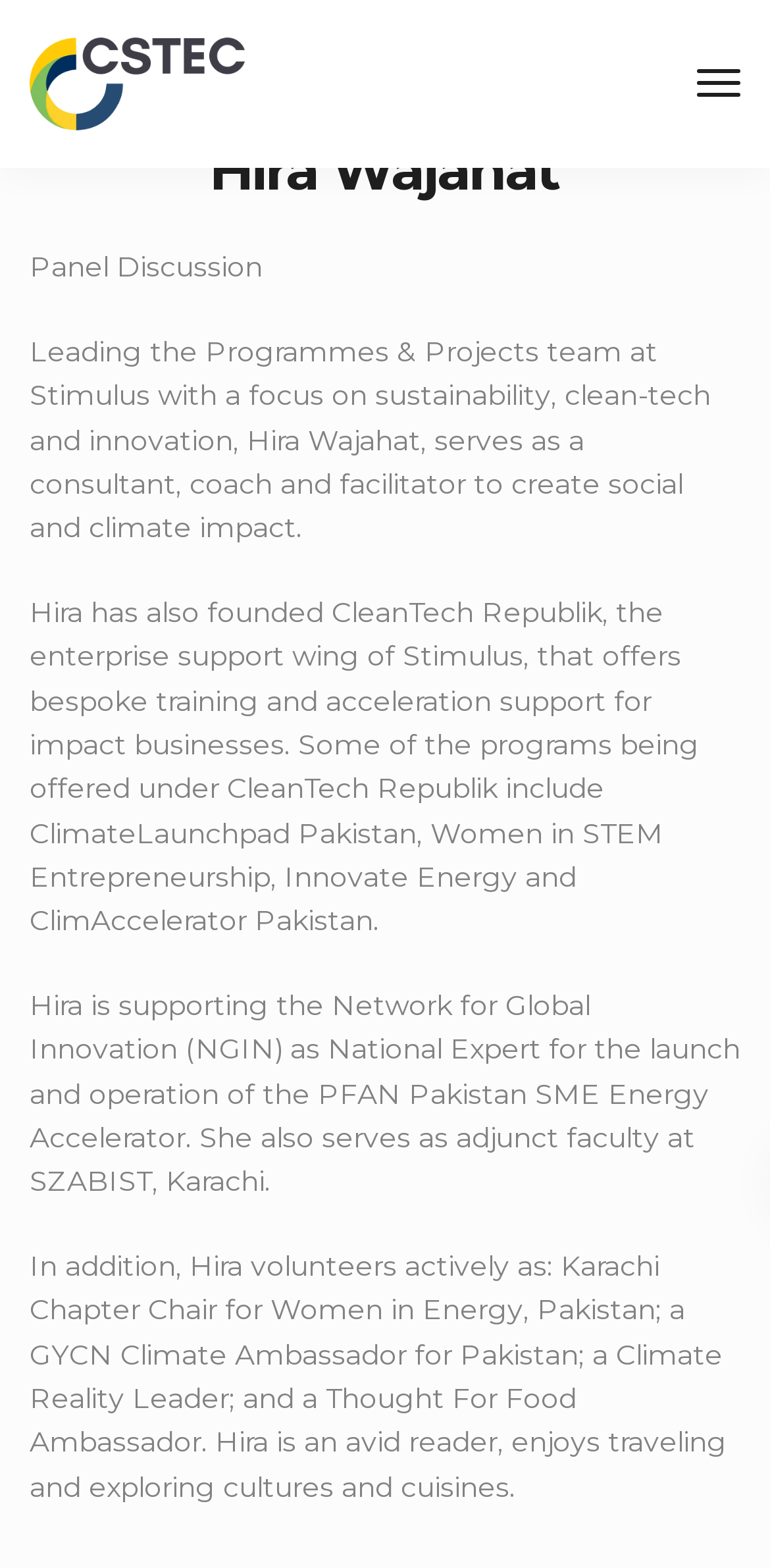What is Hira Wajahat's role at Stimulus?
Look at the image and provide a detailed response to the question.

The webpage states that Hira Wajahat leads the programmes and projects team at Stimulus, with a focus on sustainability, clean-tech, and innovation, which suggests that her role is to lead these initiatives.